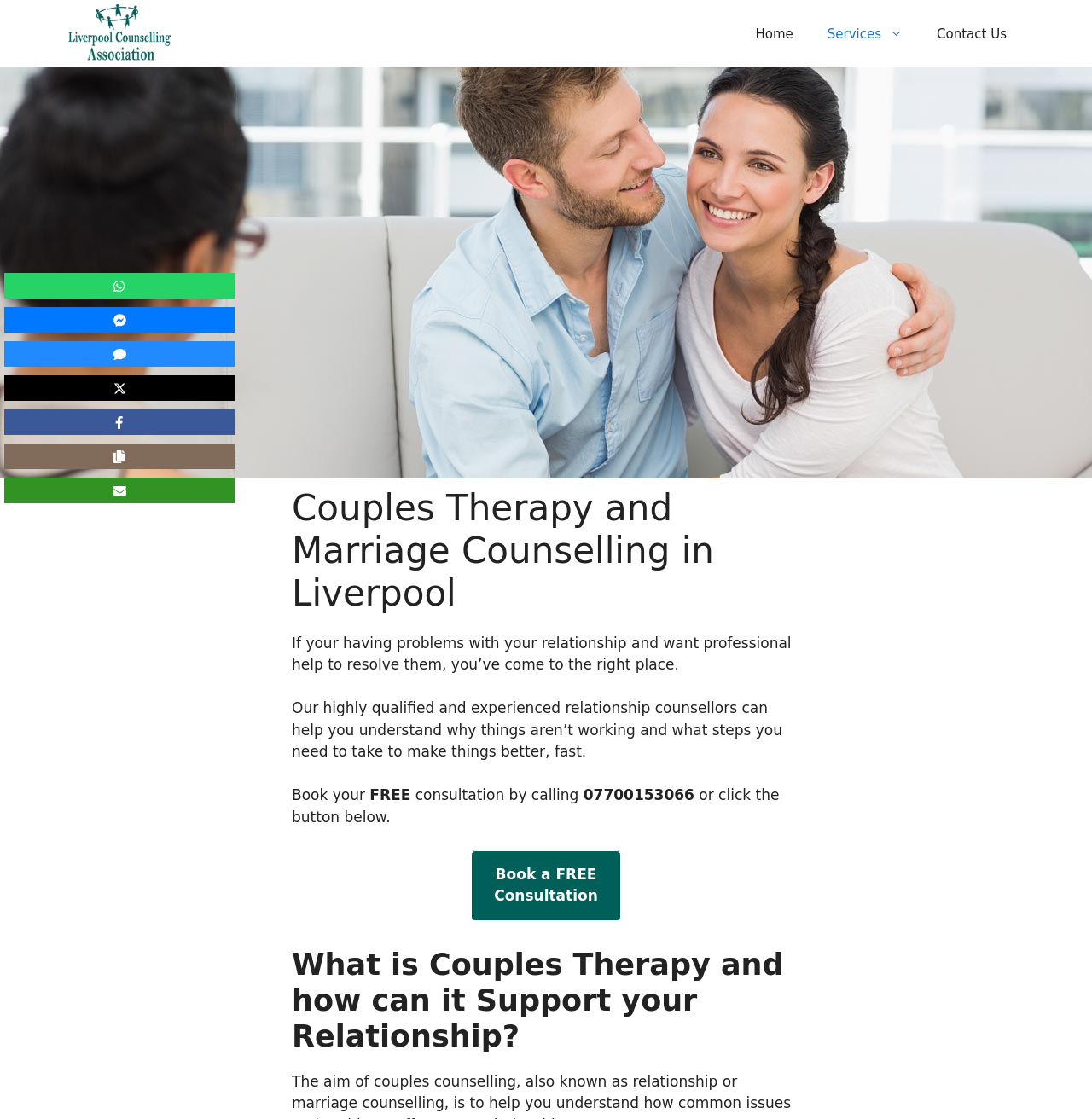Give a complete and precise description of the webpage's appearance.

The webpage is about couples therapy and marriage counseling in Liverpool. At the top, there is a banner with a link to "Counselling Liverpool" accompanied by an image. Below the banner, there is a navigation menu with links to "Home", "Services", and "Contact Us".

On the left side of the page, there are social media links, including WhatsApp, Messenger, SMS, and Facebook, each with an accompanying image.

The main content of the page starts with a heading that reads "Couples Therapy and Marriage Counselling in Liverpool". Below the heading, there are three paragraphs of text that describe the services offered by the counseling service. The text explains that the service can help individuals understand and resolve relationship problems with the help of highly qualified and experienced relationship counsellors.

Below the paragraphs, there is a call-to-action section that encourages visitors to book a free consultation by calling a phone number or clicking a button. The button is labeled "Book a FREE Consultation".

Further down the page, there is another heading that reads "What is Couples Therapy and how can it Support your Relationship?". This section likely provides more information about couples therapy and its benefits.

Overall, the webpage is focused on promoting the services of a couples therapy and marriage counseling service in Liverpool, and encouraging visitors to take action by booking a free consultation.